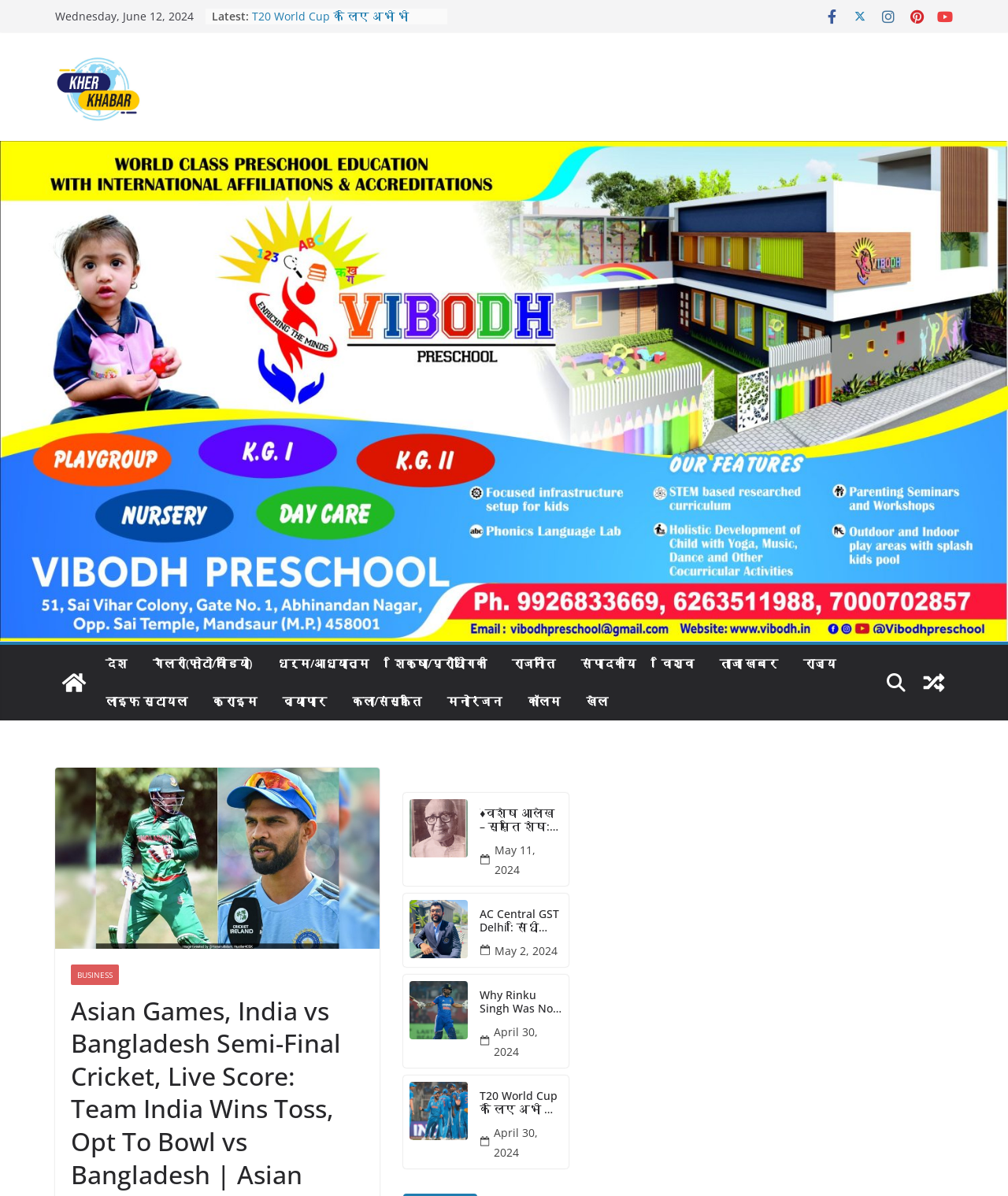Please specify the bounding box coordinates of the element that should be clicked to execute the given instruction: 'Check the latest news'. Ensure the coordinates are four float numbers between 0 and 1, expressed as [left, top, right, bottom].

[0.714, 0.546, 0.772, 0.564]